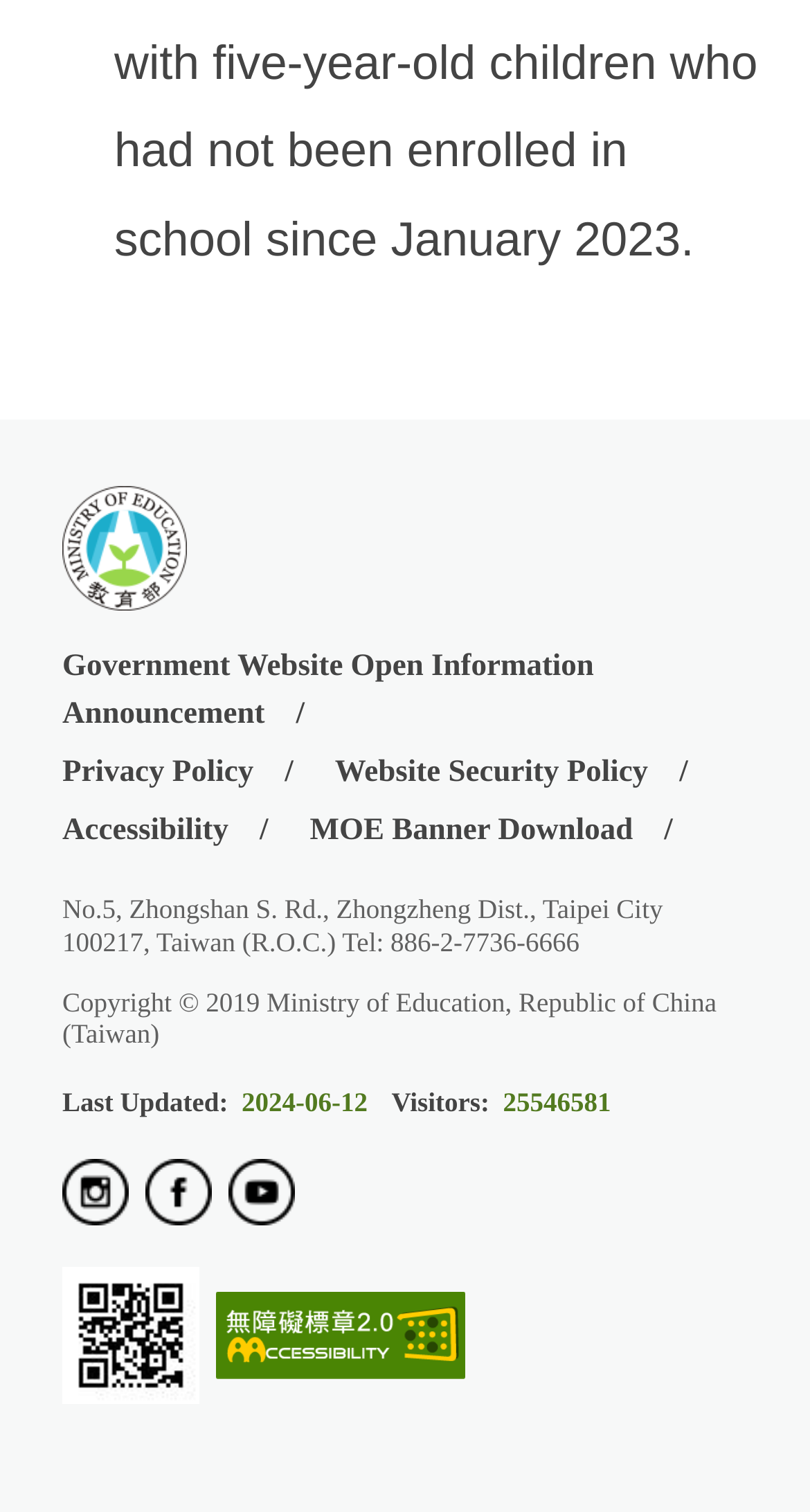What is the phone number of the Ministry of Education?
Answer the question with a single word or phrase, referring to the image.

886-2-7736-6666